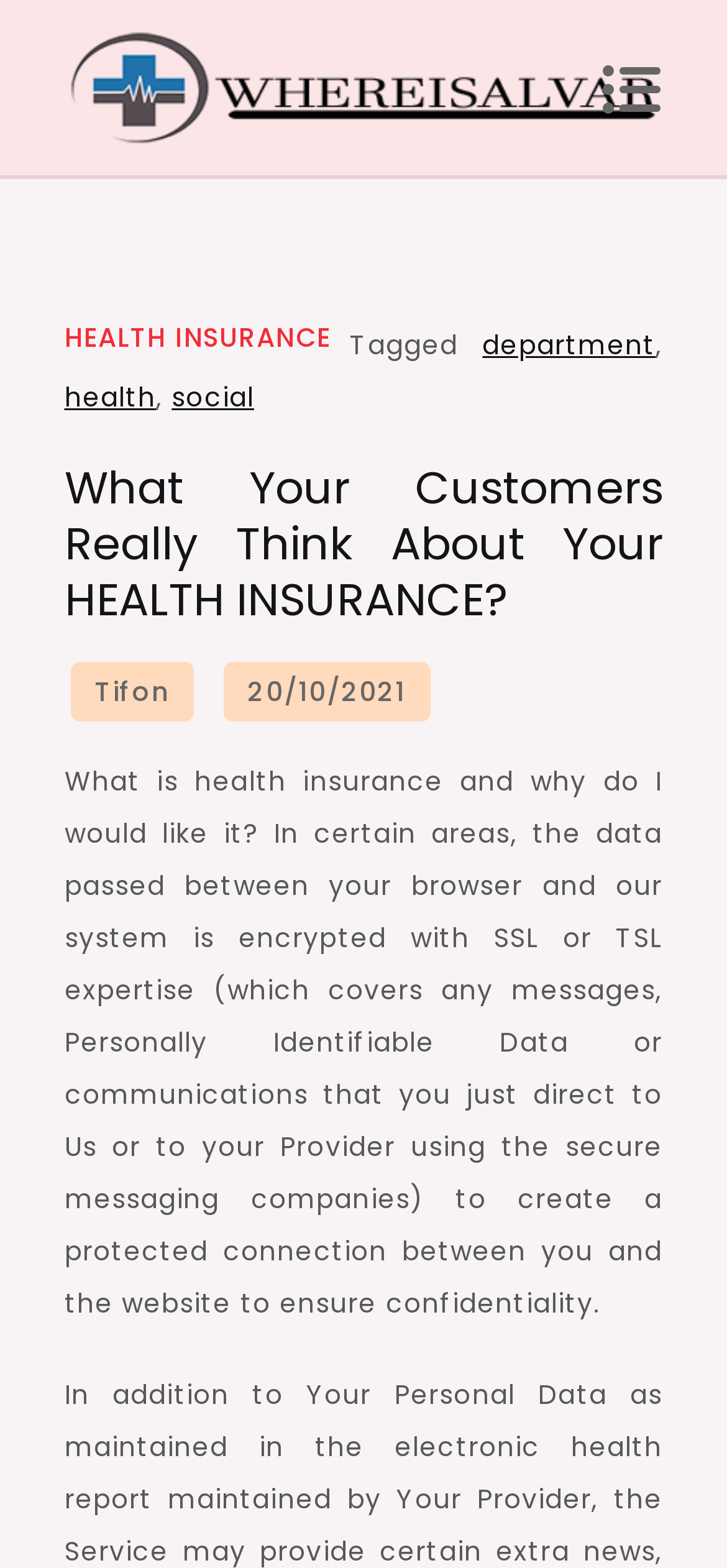Give a detailed explanation of the elements present on the webpage.

The webpage appears to be an article or blog post about health insurance. At the top, there is a logo or brand image with the text "WIAlvar" and a link to the same. Below this, there is a heading that reads "Information About Health News". 

On the top right, there is a button with an icon, which seems to be a navigation or menu button. Below this, there is a main heading that reads "What Your Customers Really Think About Your HEALTH INSURANCE?".

Underneath the main heading, there is a footer section that contains several links and text. The links include "HEALTH INSURANCE", "department", "health", and "social". There is also a text that reads "Tagged" and a comma separating the links.

Further down, there are three links: "Tifon", "20/10/2021", and a time element that indicates the time of posting or updating. 

The main content of the webpage is a long paragraph that explains what health insurance is and why it is needed. The text discusses the encryption of data between the browser and the system, ensuring confidentiality and a secure connection.